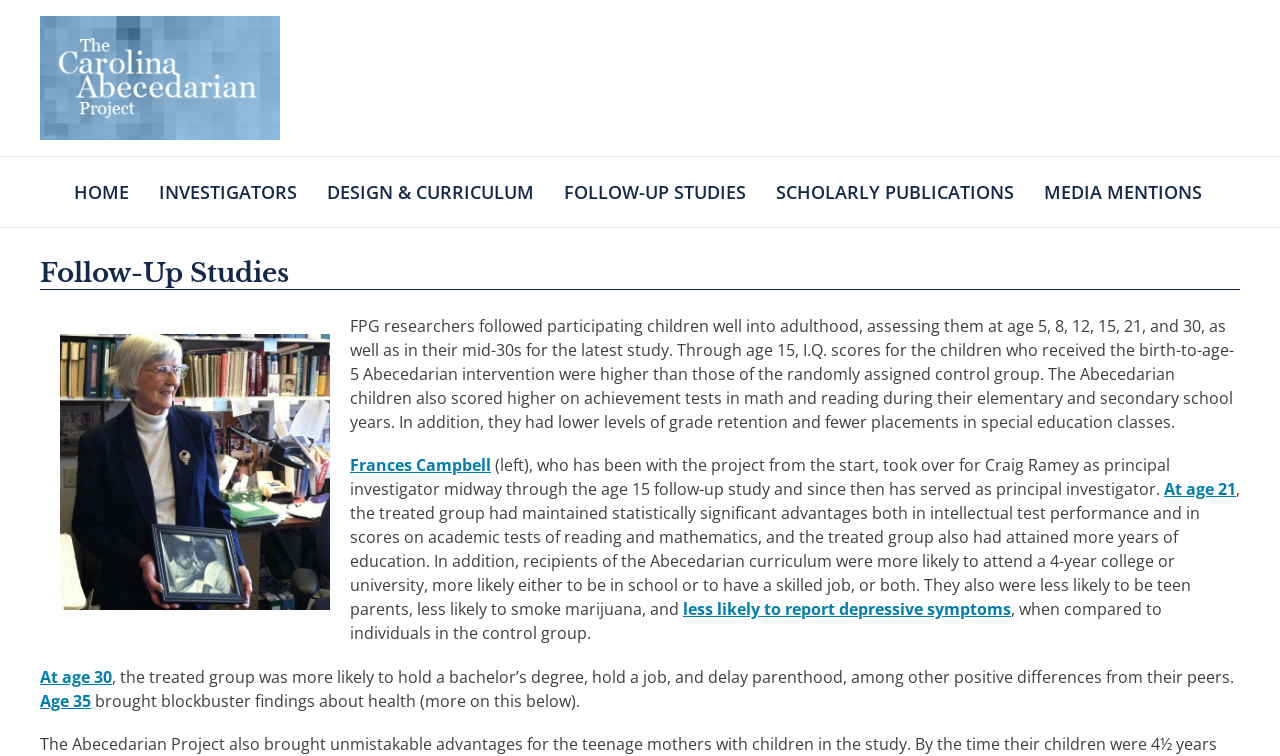What is the name of the project logo?
Give a comprehensive and detailed explanation for the question.

I found the answer by looking at the image element with the description 'The Abecedarian Project Logo' and its corresponding link element with the same description.